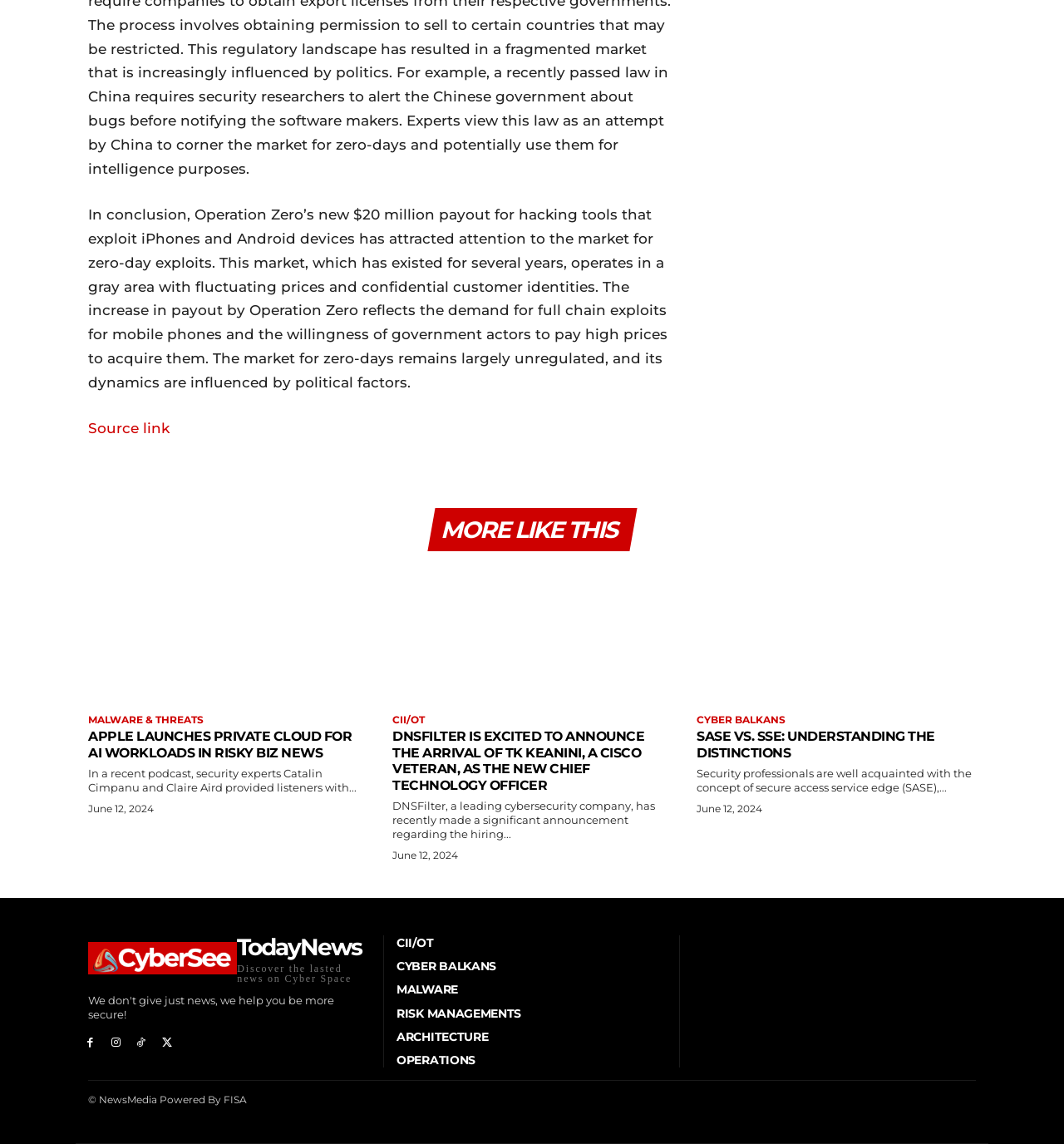What is the topic of the article at the top?
Please answer the question with a detailed response using the information from the screenshot.

The topic of the article at the top is zero-day exploits, which can be inferred from the text 'In conclusion, Operation Zero’s new $20 million payout for hacking tools that exploit iPhones and Android devices...'.